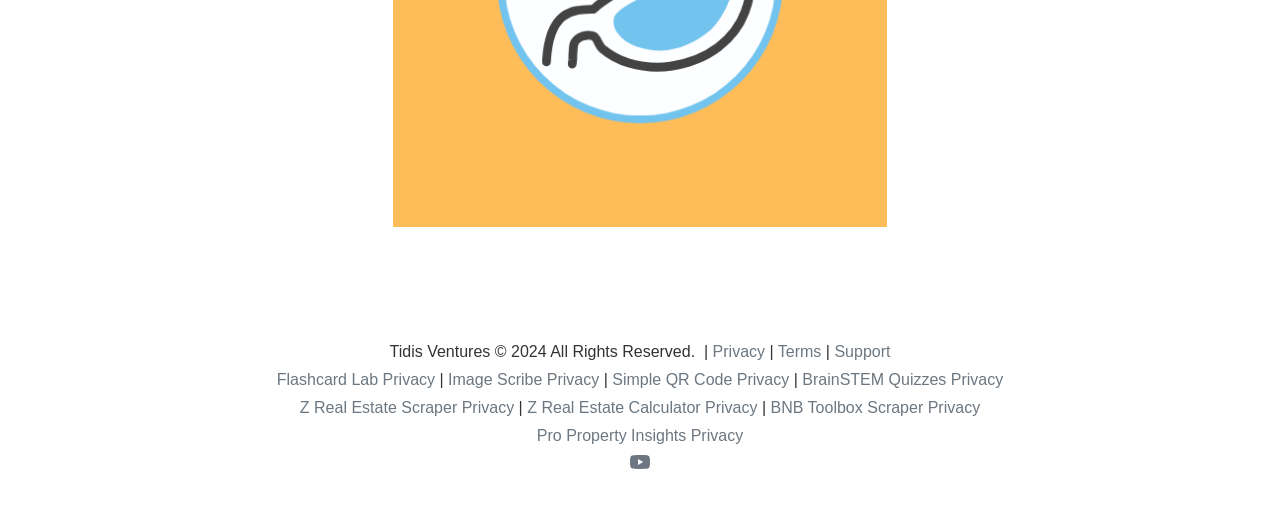Locate the bounding box coordinates of the region to be clicked to comply with the following instruction: "View Privacy Policy". The coordinates must be four float numbers between 0 and 1, in the form [left, top, right, bottom].

[0.557, 0.668, 0.601, 0.701]